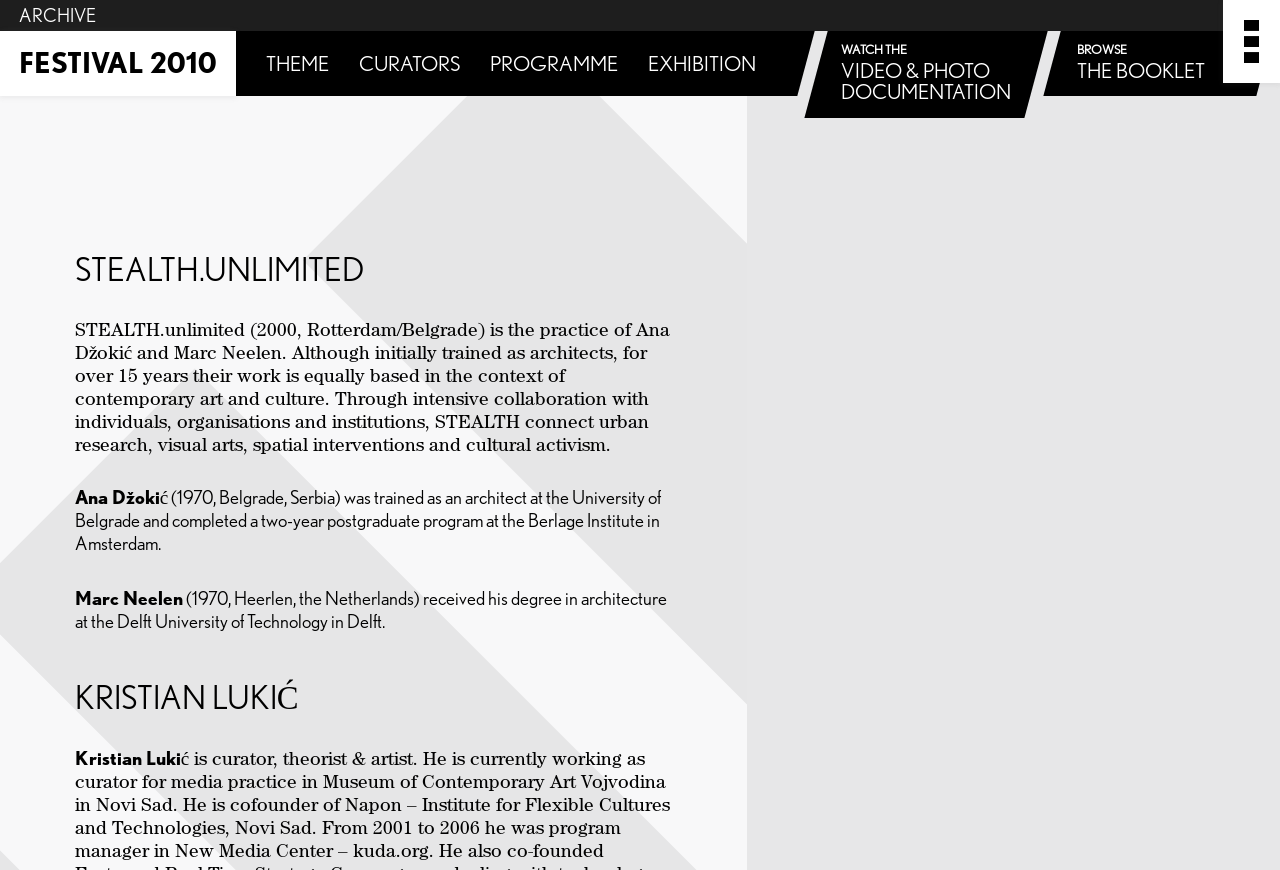Respond with a single word or phrase to the following question:
What is the name of the person described in the last paragraph?

Kristian Lukić